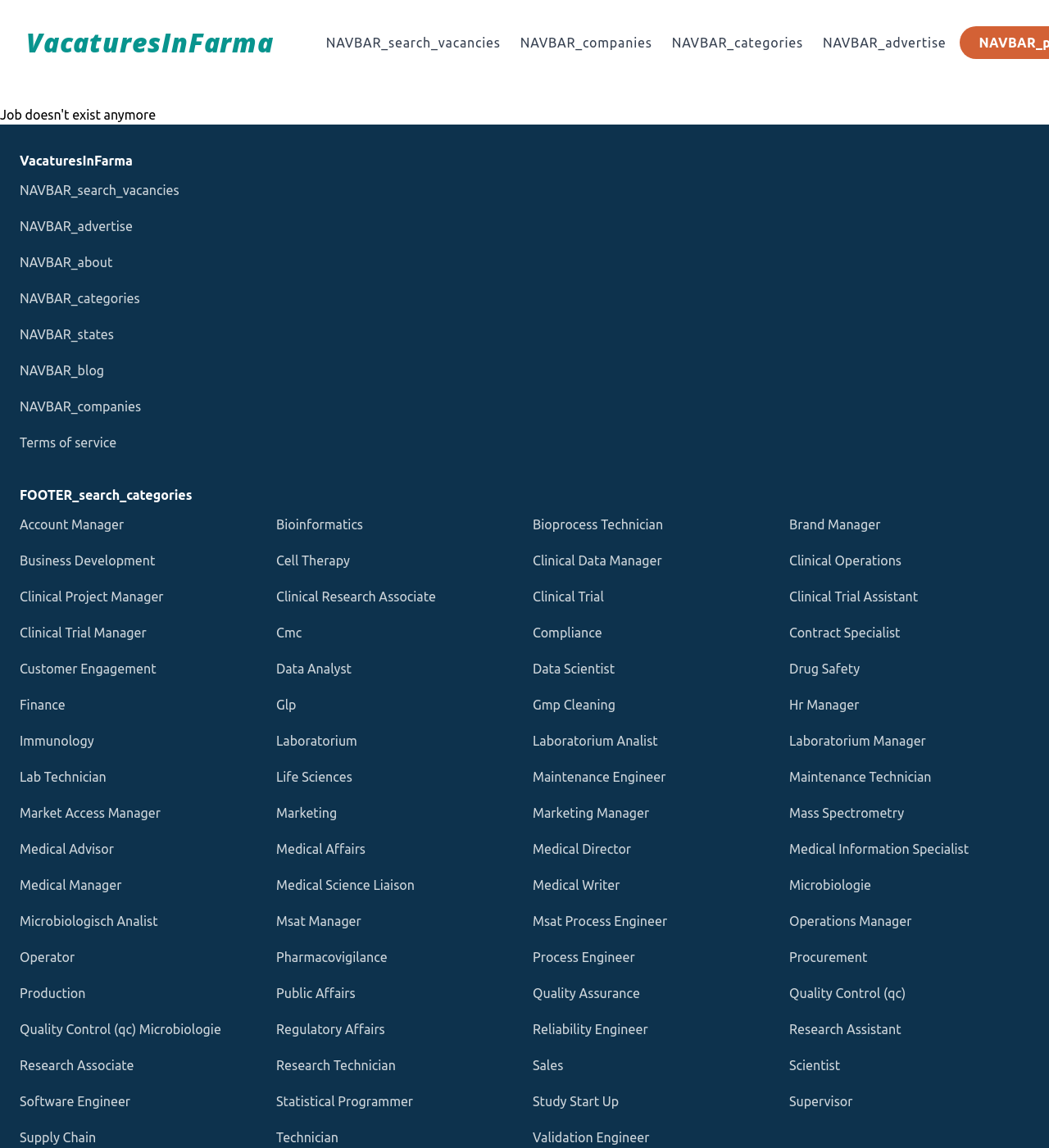Please locate the bounding box coordinates of the element that should be clicked to achieve the given instruction: "Click on Account Manager job".

[0.019, 0.448, 0.248, 0.465]